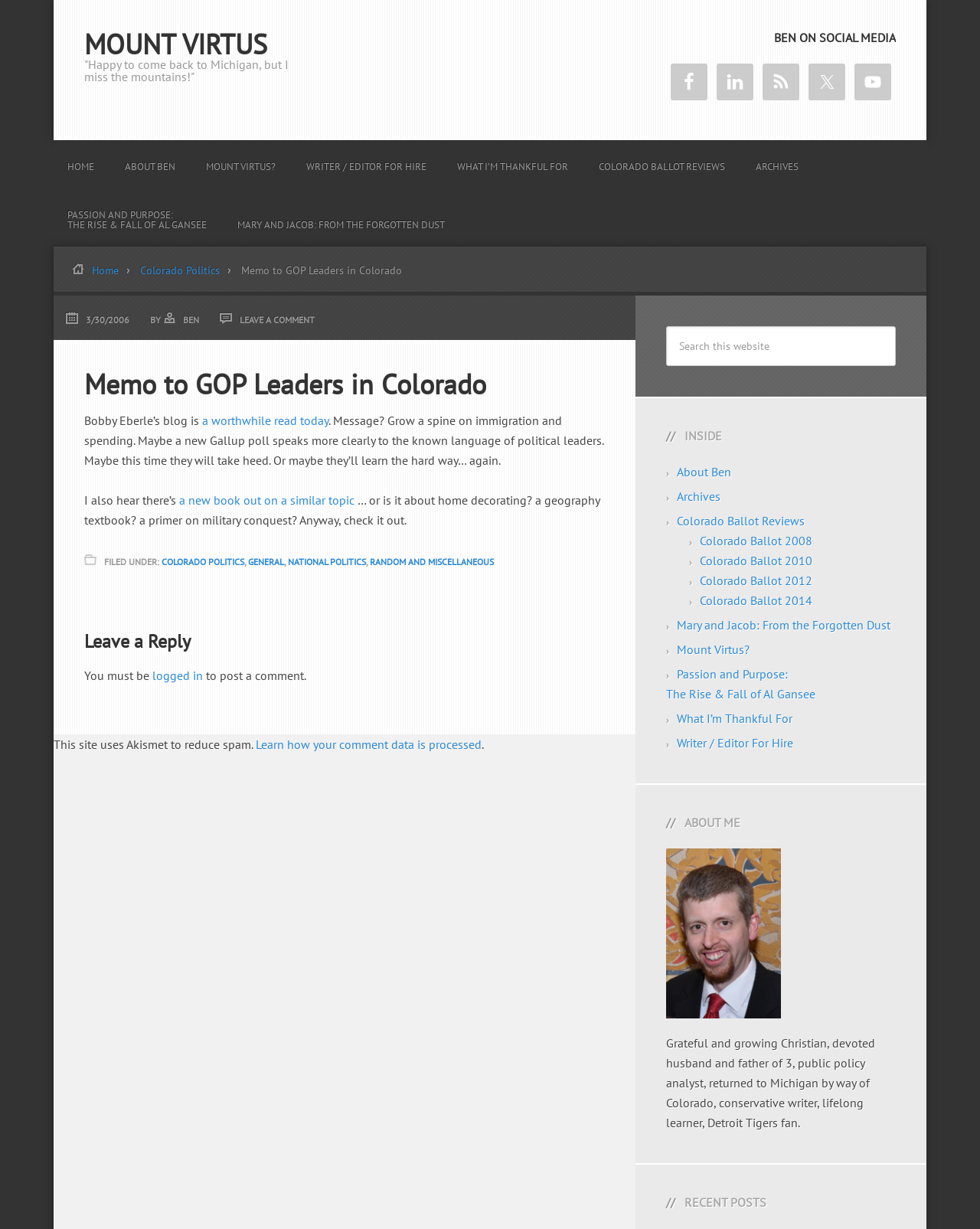Extract the heading text from the webpage.

Memo to GOP Leaders in Colorado